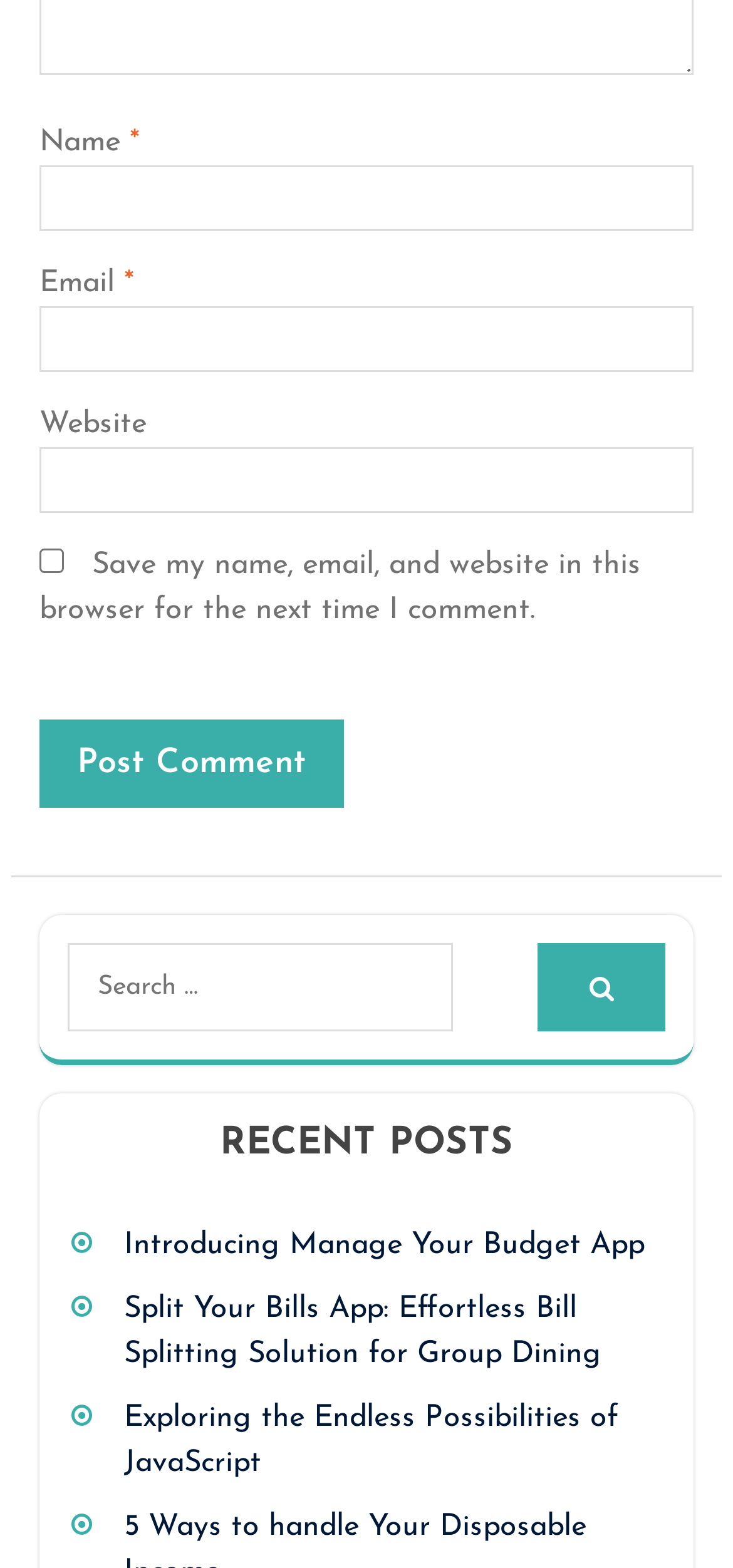Find the bounding box of the UI element described as follows: "name="submit" value="Post Comment"".

[0.053, 0.459, 0.469, 0.516]